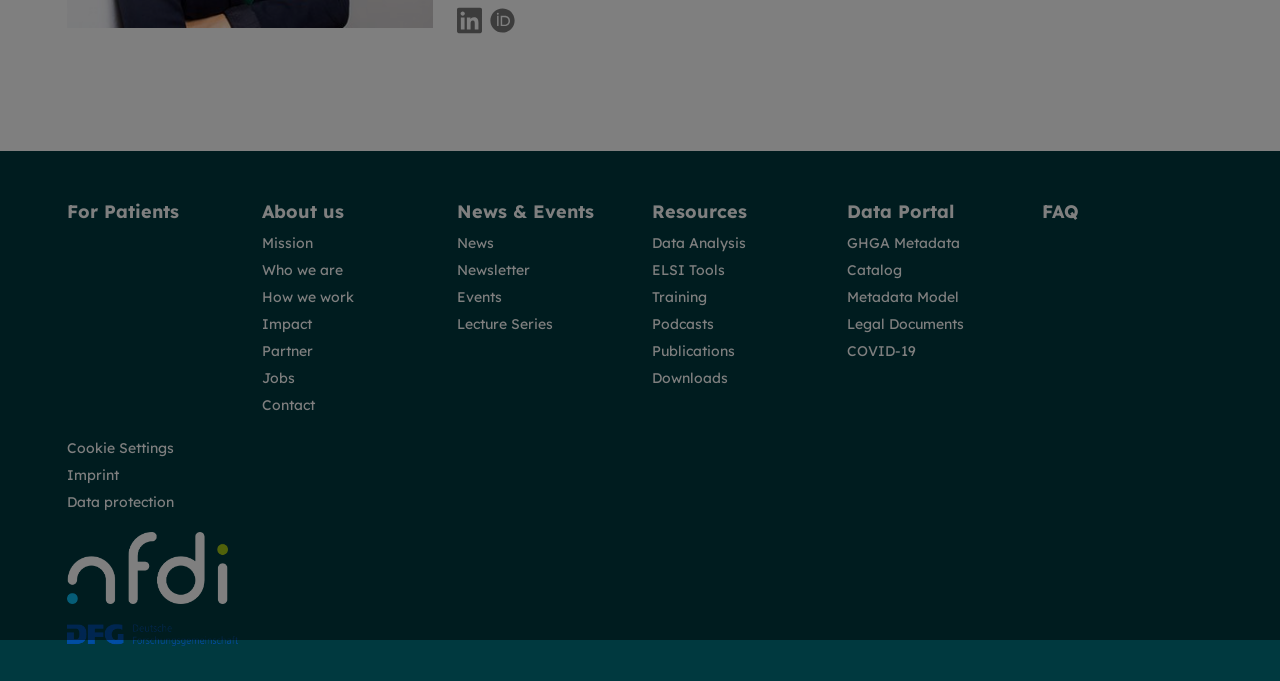Please find the bounding box for the UI component described as follows: "Who we are".

[0.205, 0.384, 0.268, 0.41]